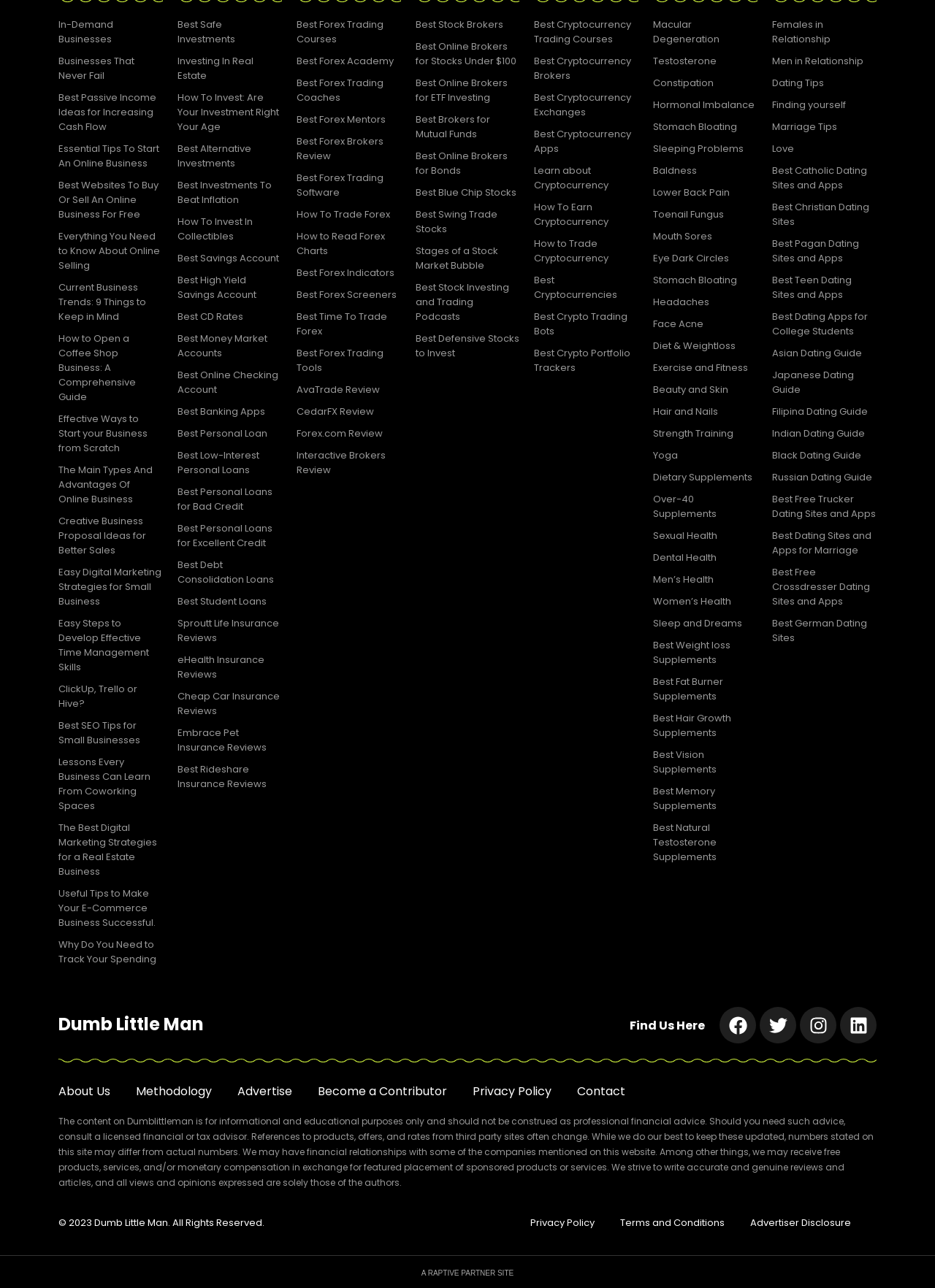Identify the bounding box coordinates of the region I need to click to complete this instruction: "Click on 'In-Demand Businesses'".

[0.062, 0.011, 0.174, 0.039]